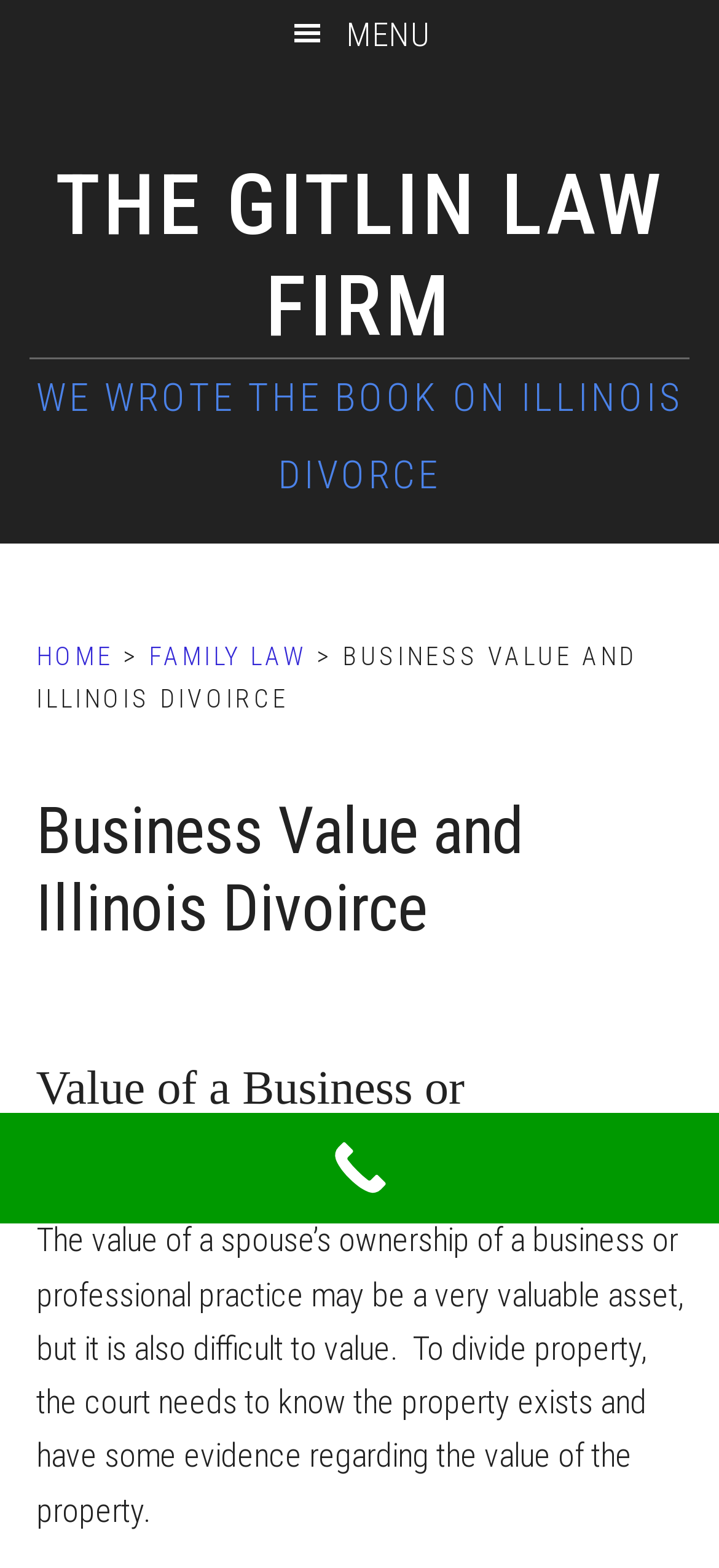What is the call-to-action button at the bottom of the page?
Please provide a comprehensive answer based on the contents of the image.

I found the answer by looking at the bottom of the webpage, where I saw a button with the text 'Call Now Button'. This suggests that the call-to-action is to encourage visitors to call the law firm.